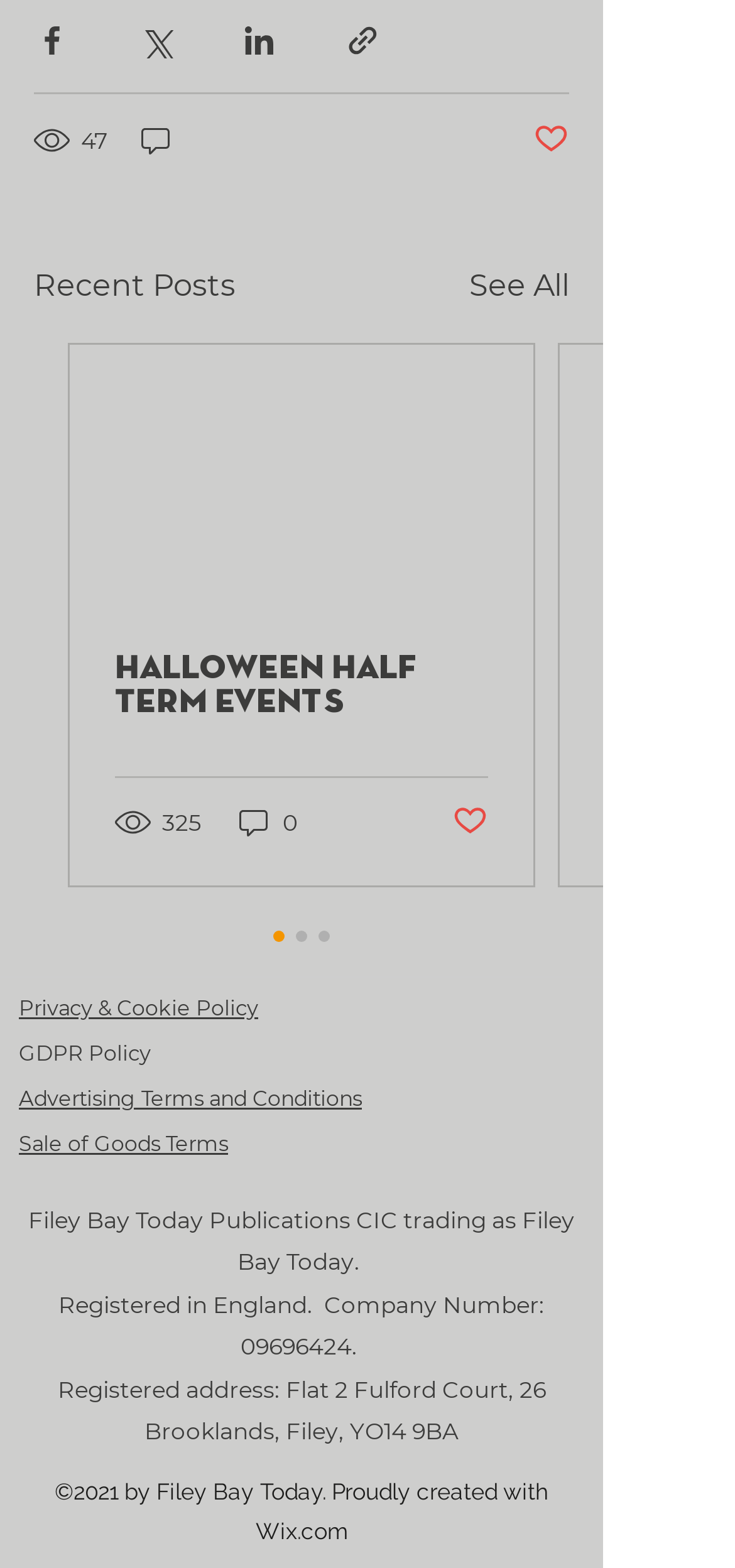Locate the bounding box coordinates of the region to be clicked to comply with the following instruction: "Share via Facebook". The coordinates must be four float numbers between 0 and 1, in the form [left, top, right, bottom].

[0.046, 0.015, 0.095, 0.038]